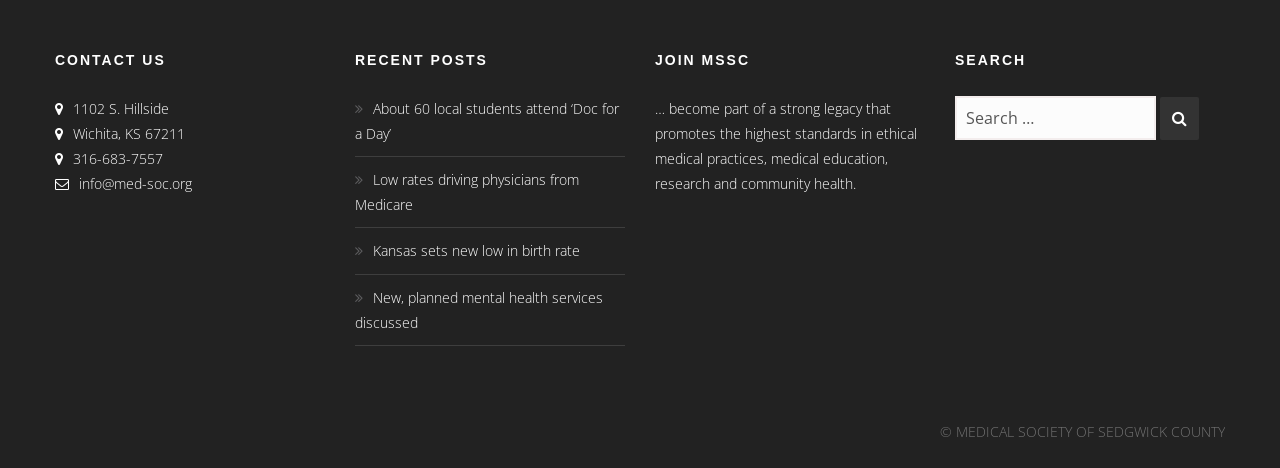Give a short answer using one word or phrase for the question:
What is the phone number of the Medical Society of Sedgwick County?

316-683-7557